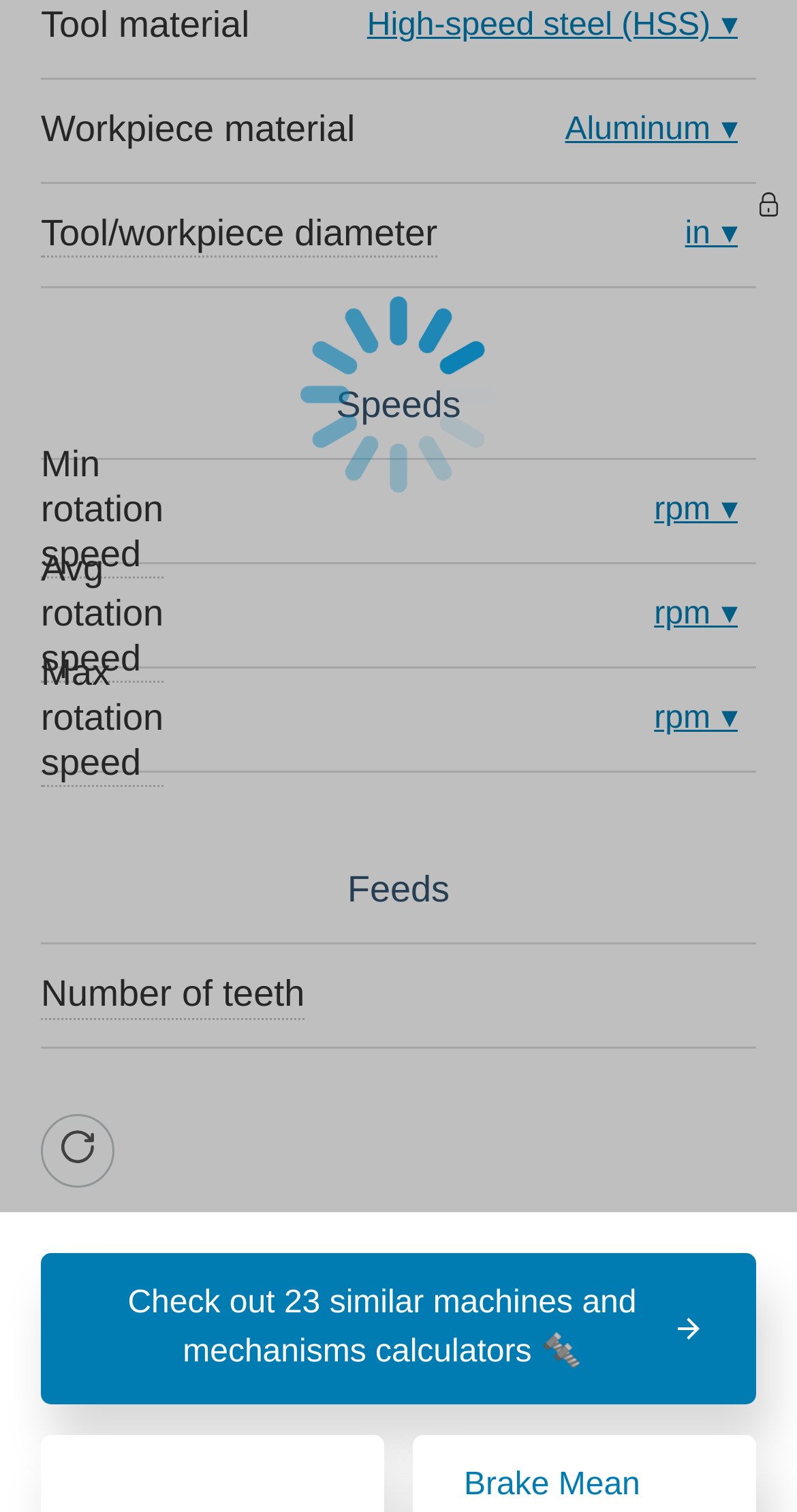Calculate the bounding box coordinates for the UI element based on the following description: "Aluminum". Ensure the coordinates are four float numbers between 0 and 1, i.e., [left, top, right, bottom].

[0.709, 0.053, 0.946, 0.121]